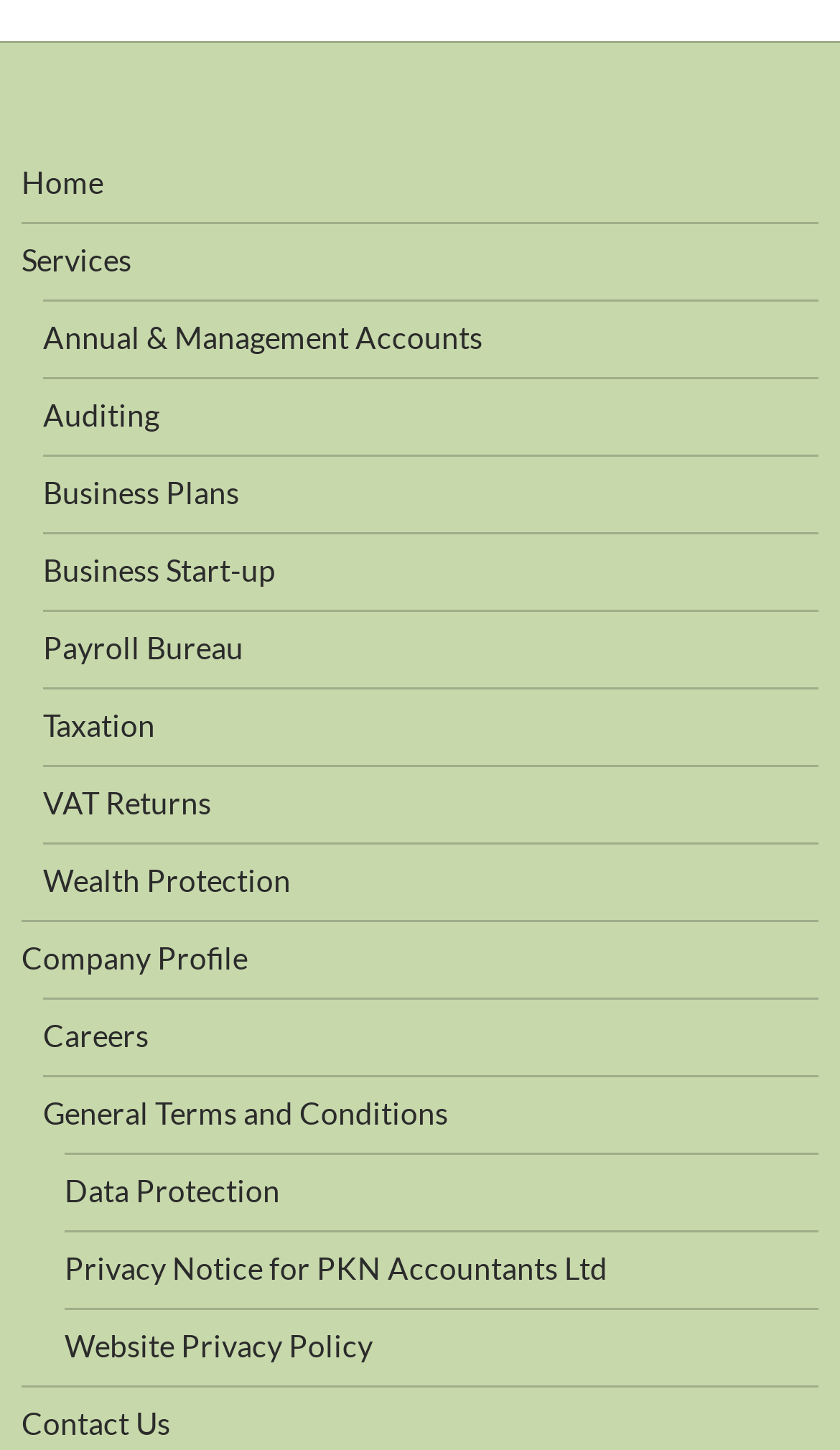Please give the bounding box coordinates of the area that should be clicked to fulfill the following instruction: "learn about company profile". The coordinates should be in the format of four float numbers from 0 to 1, i.e., [left, top, right, bottom].

[0.026, 0.648, 0.295, 0.673]